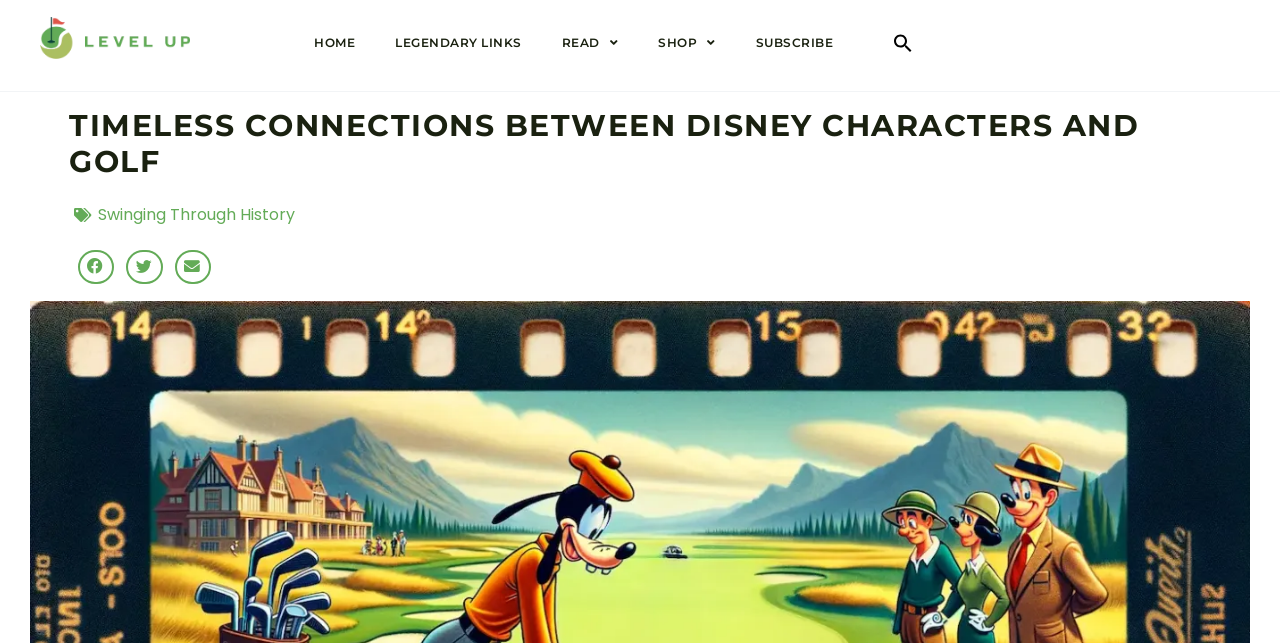Determine the bounding box coordinates for the area that should be clicked to carry out the following instruction: "Skip to content".

[0.0, 0.0, 0.031, 0.031]